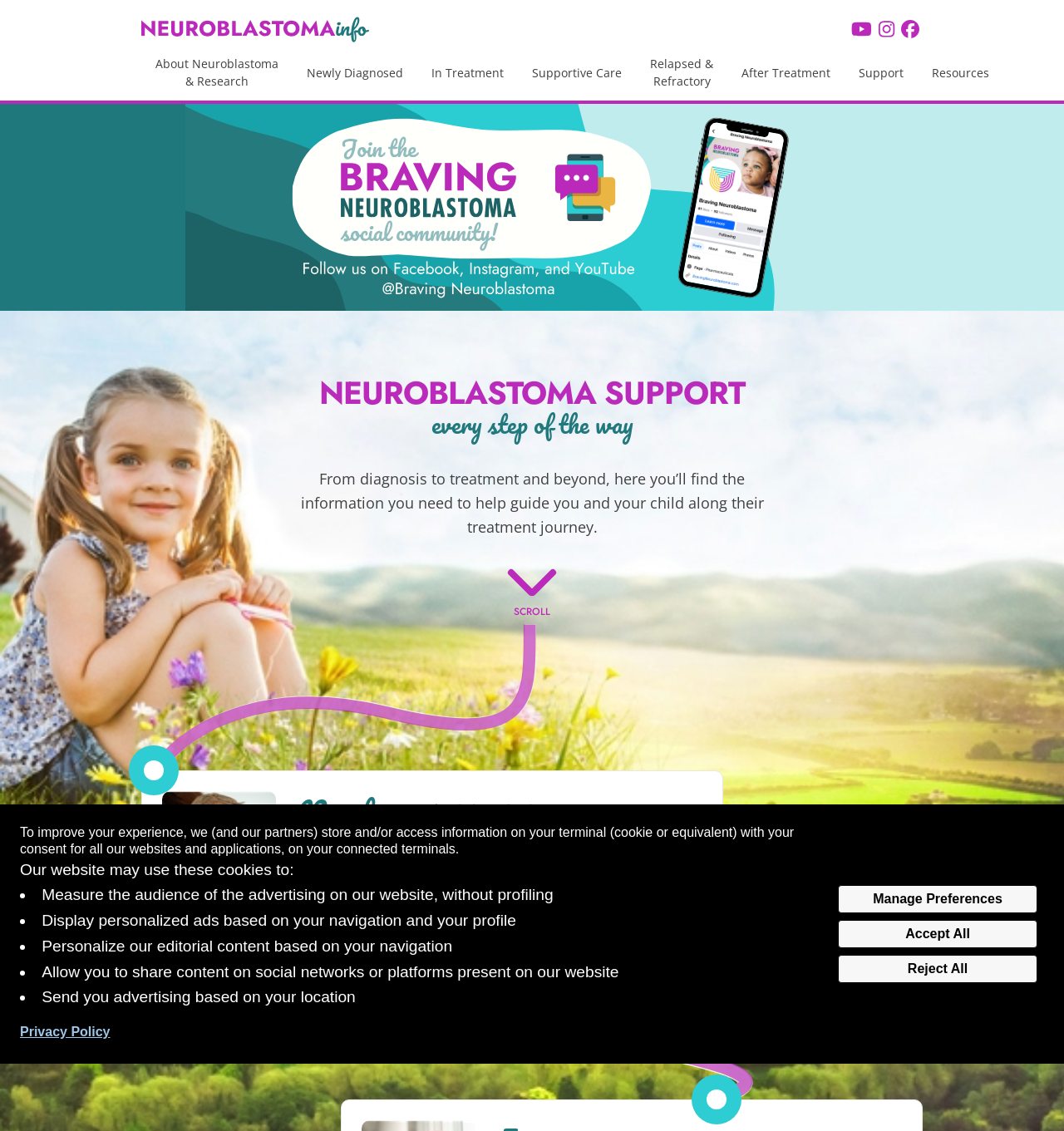Provide a single word or phrase answer to the question: 
What are the main sections of the website?

About, Newly Diagnosed, In Treatment, etc.